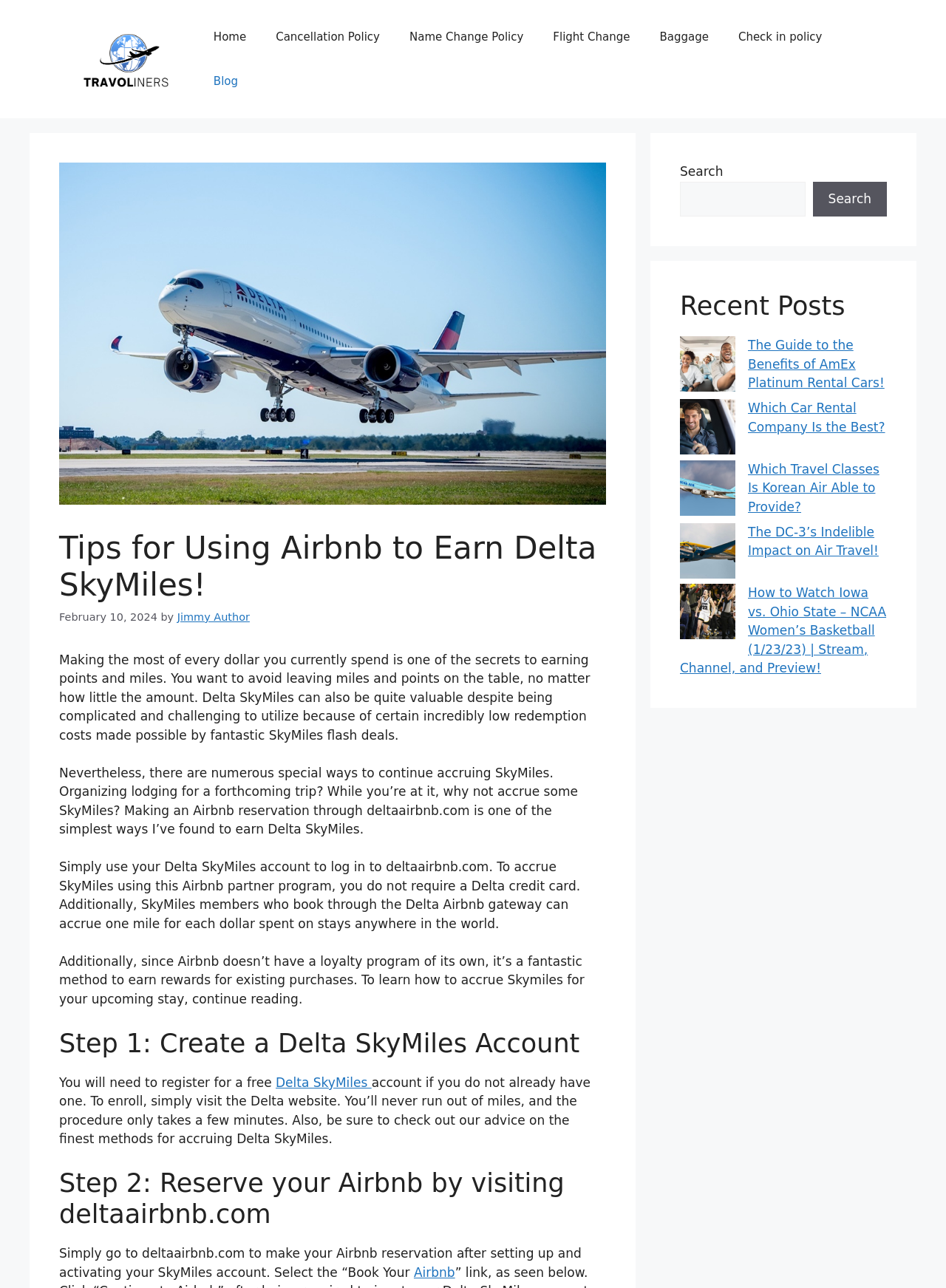Can you specify the bounding box coordinates of the area that needs to be clicked to fulfill the following instruction: "Go to homepage"?

None